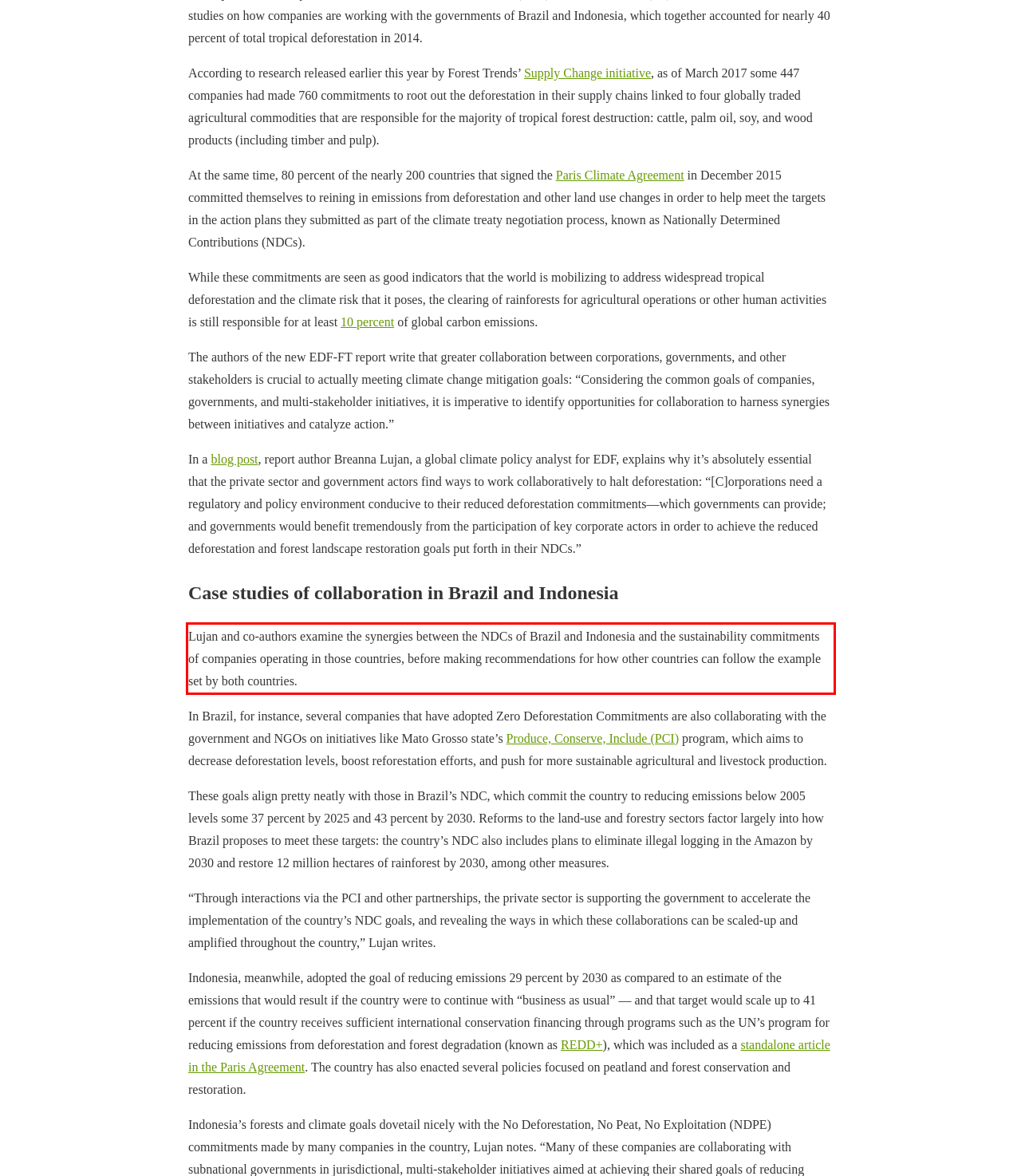In the given screenshot, locate the red bounding box and extract the text content from within it.

Lujan and co-authors examine the synergies between the NDCs of Brazil and Indonesia and the sustainability commitments of companies operating in those countries, before making recommendations for how other countries can follow the example set by both countries.